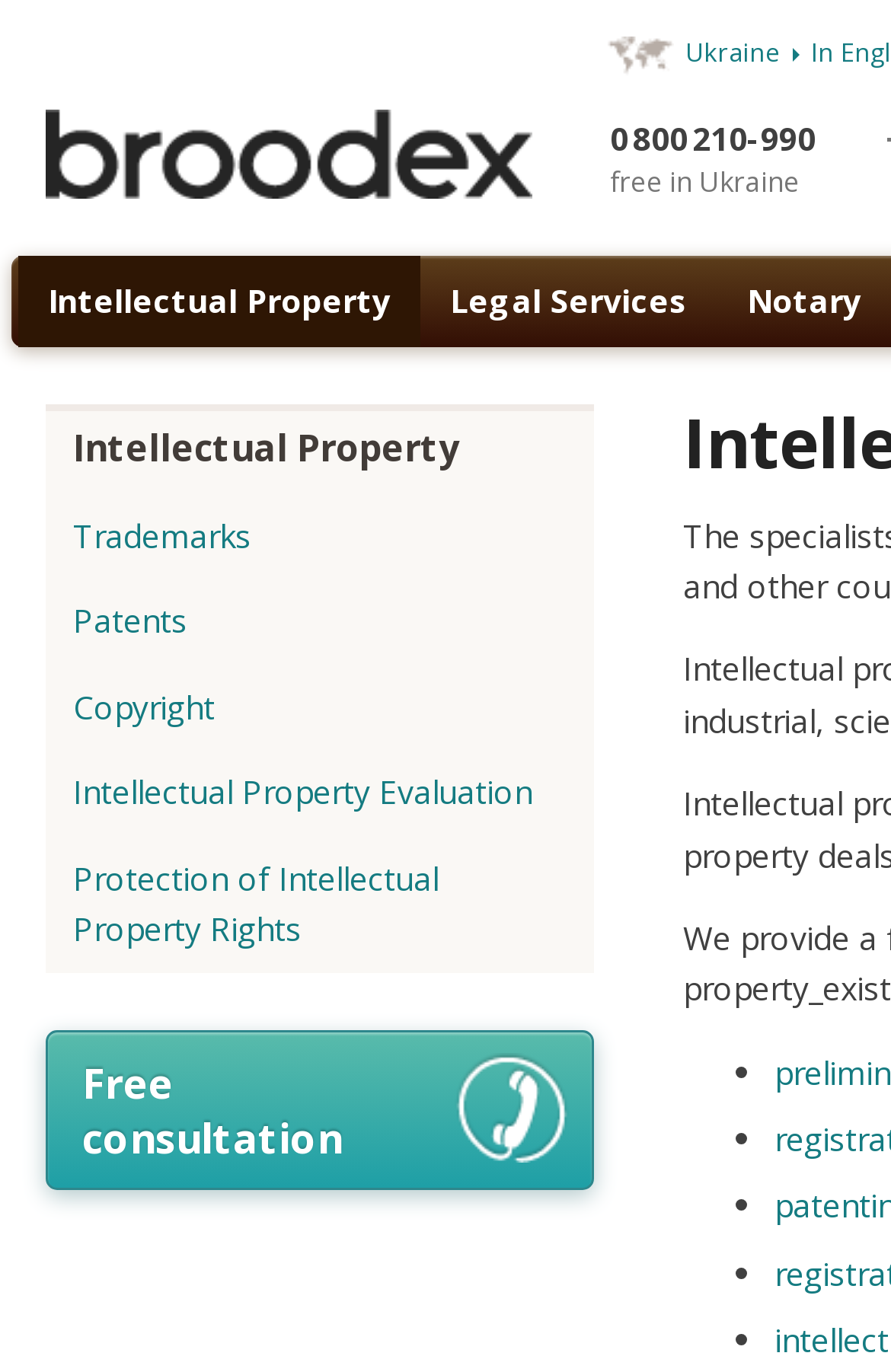What is the phone number for free consultation in Ukraine?
Based on the visual content, answer with a single word or a brief phrase.

0 800 921 0990